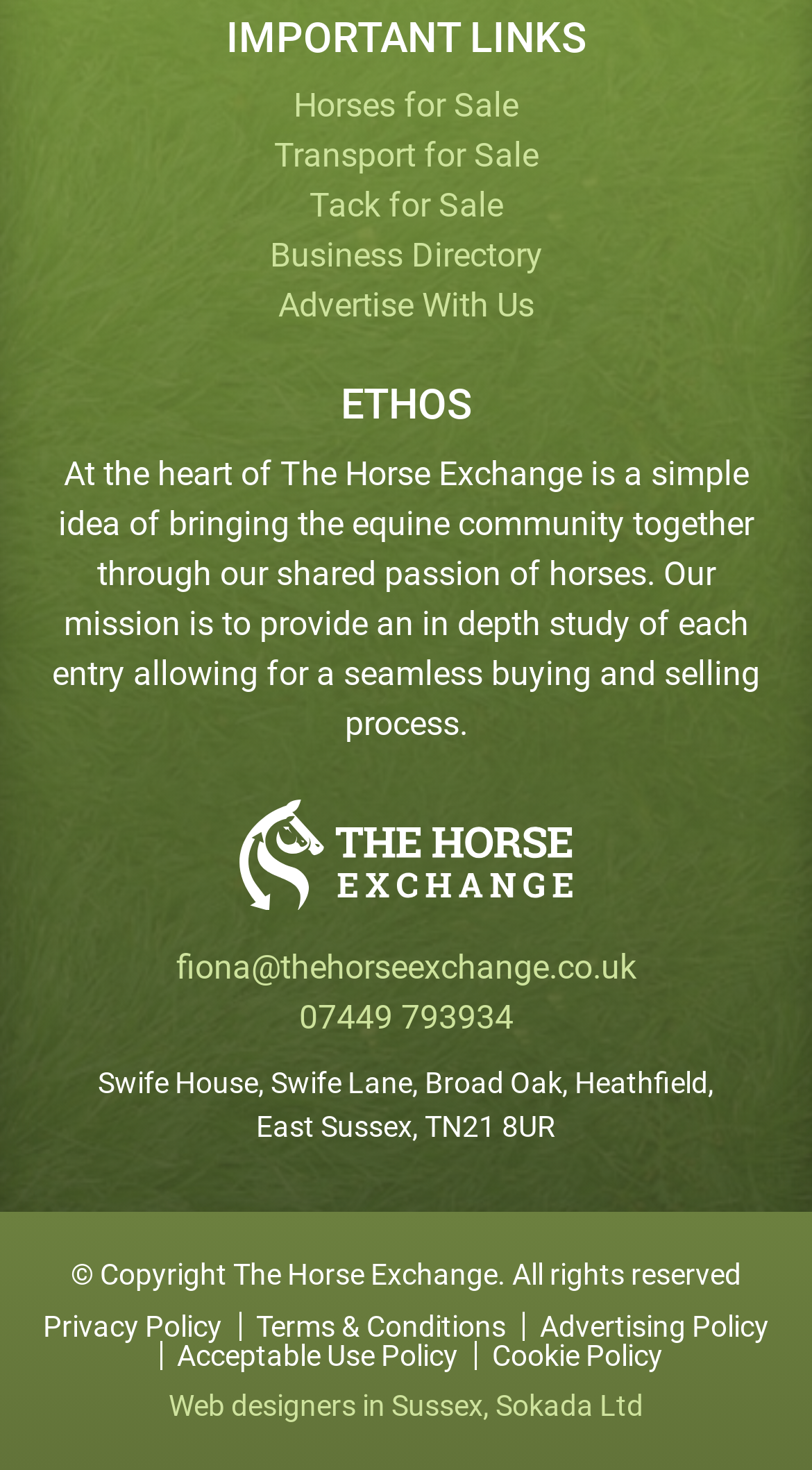Based on the element description "Acceptable Use Policy", predict the bounding box coordinates of the UI element.

[0.218, 0.91, 0.564, 0.933]